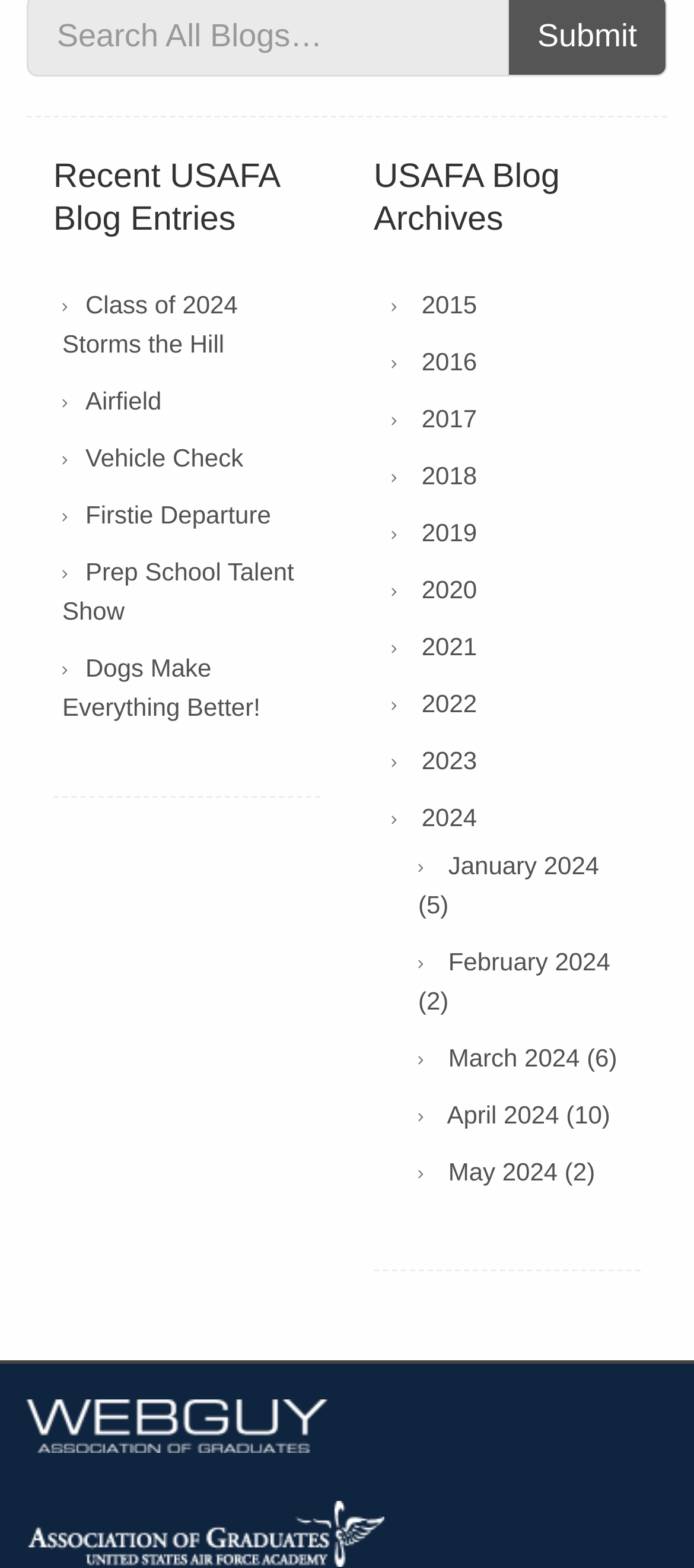Please identify the coordinates of the bounding box for the clickable region that will accomplish this instruction: "Explore blog archives from 2024".

[0.607, 0.512, 0.687, 0.53]